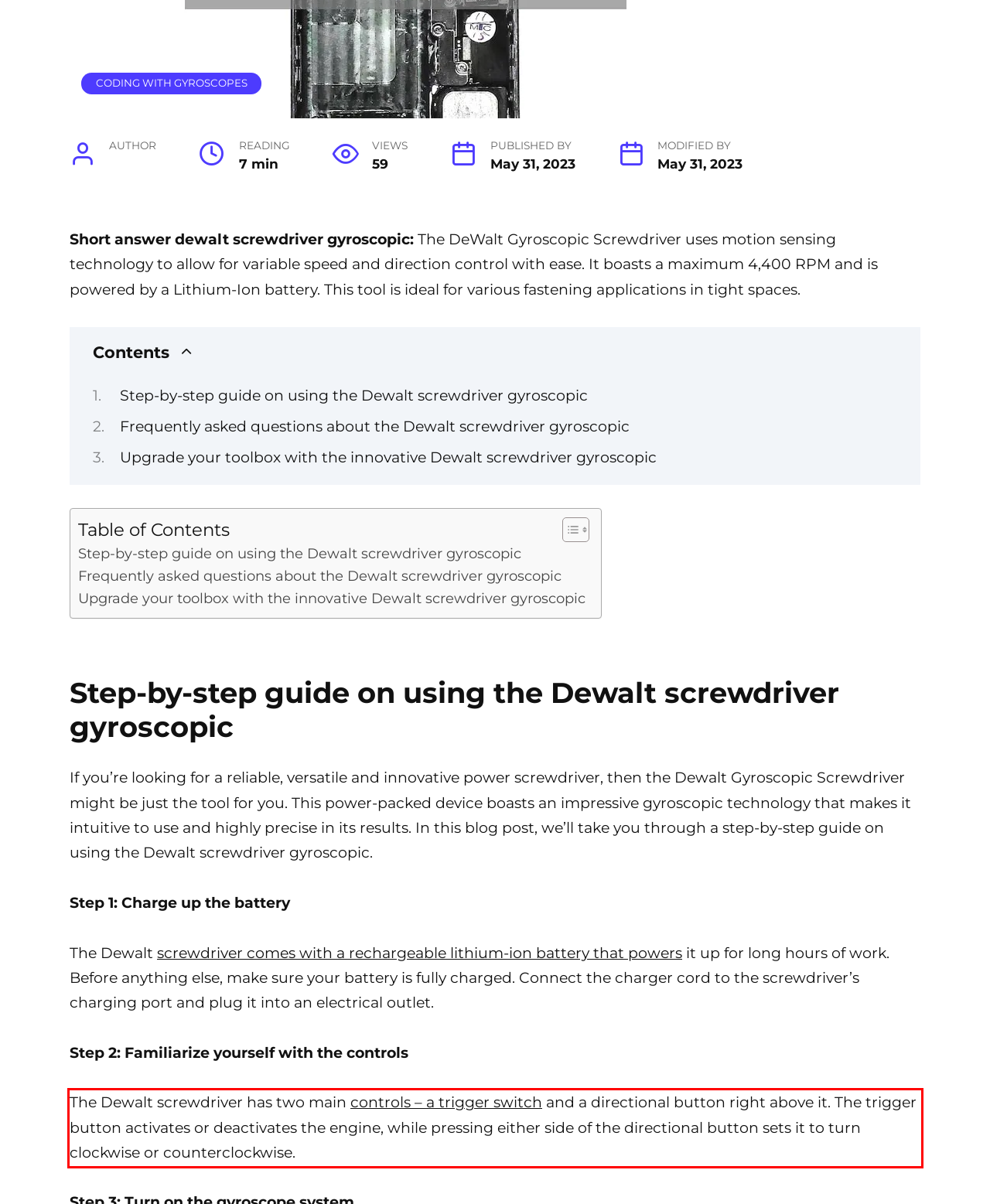Given a webpage screenshot with a red bounding box, perform OCR to read and deliver the text enclosed by the red bounding box.

The Dewalt screwdriver has two main controls – a trigger switch and a directional button right above it. The trigger button activates or deactivates the engine, while pressing either side of the directional button sets it to turn clockwise or counterclockwise.